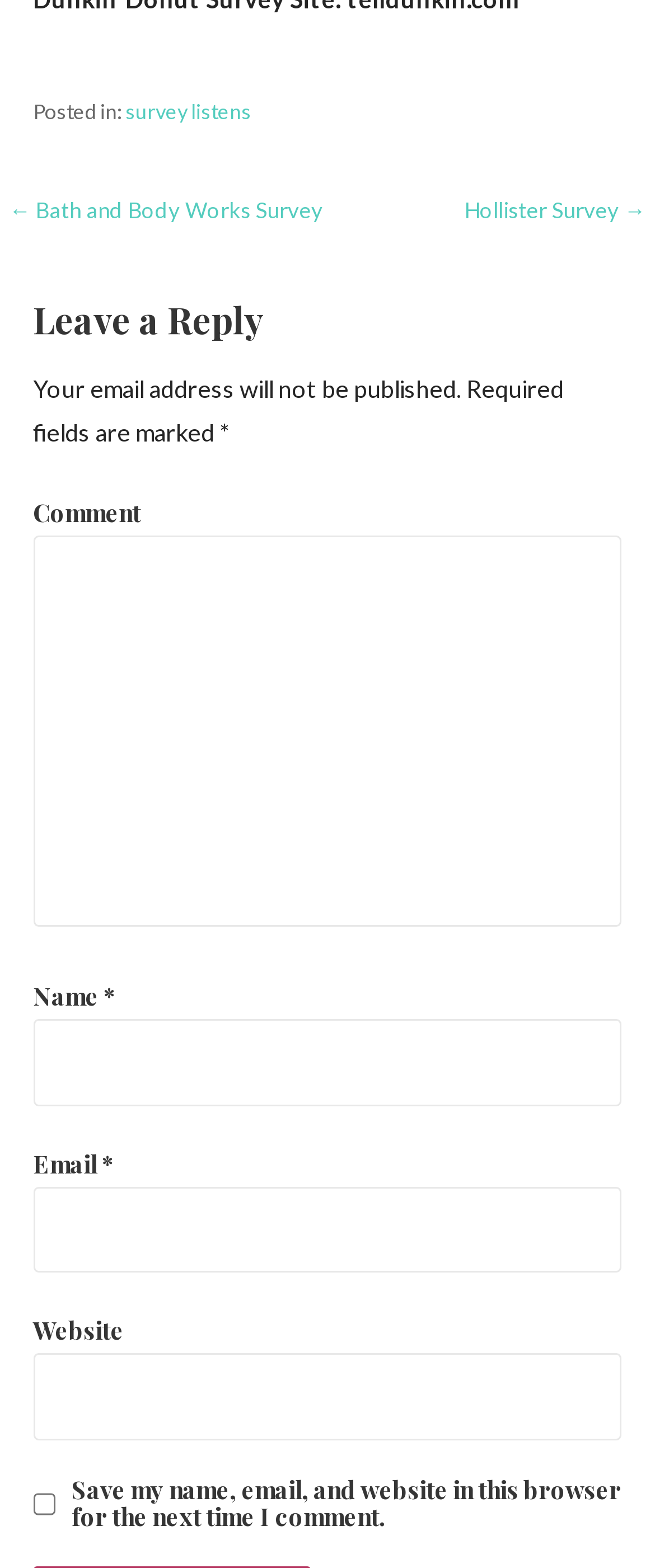What is required to submit a comment?
Using the image, elaborate on the answer with as much detail as possible.

The required fields to submit a comment are name, email, and comment, as indicated by the asterisks (*) next to these fields and the 'Required fields are marked' text.